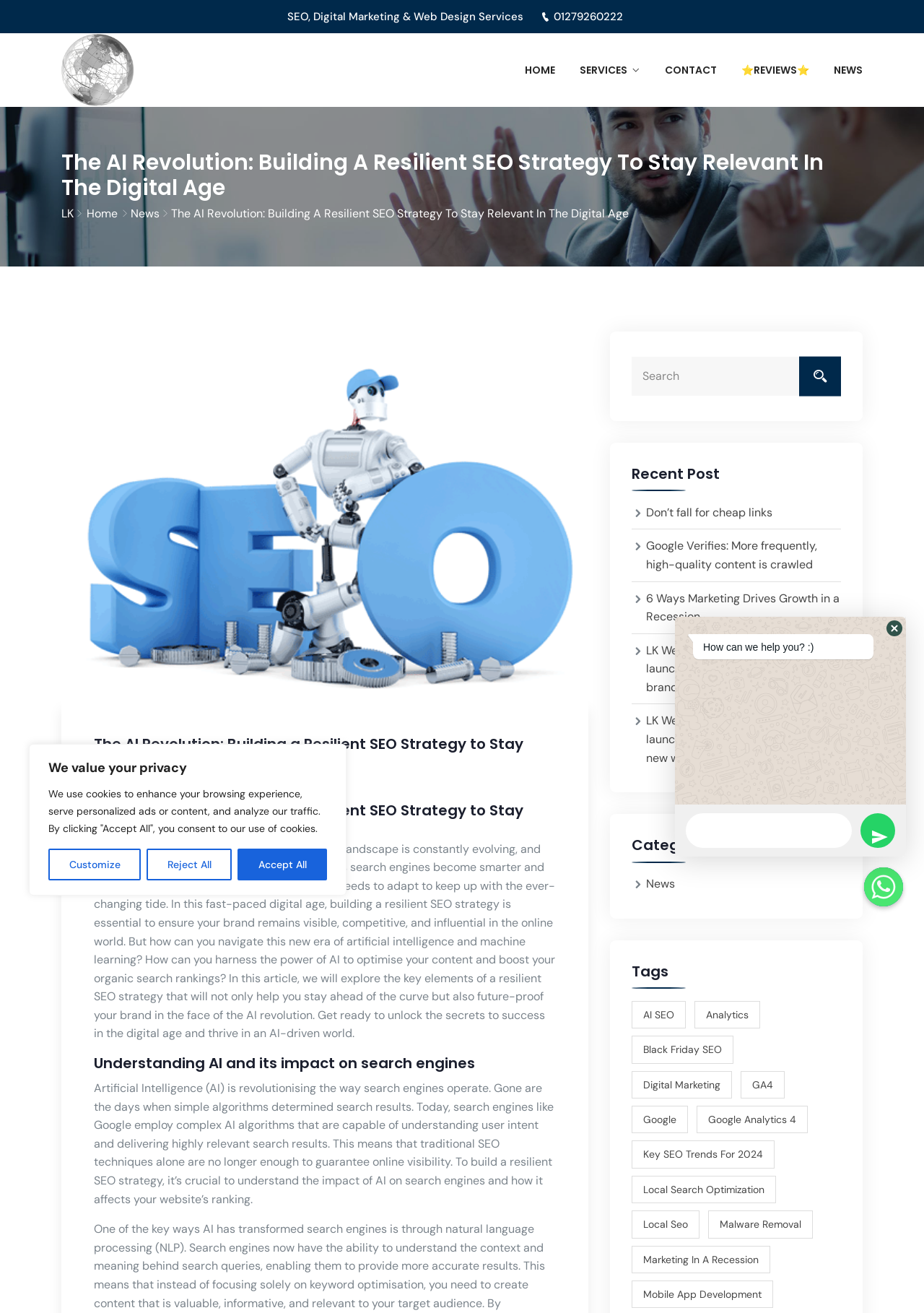Answer the question in one word or a short phrase:
What is the date of the article?

6 July 2023